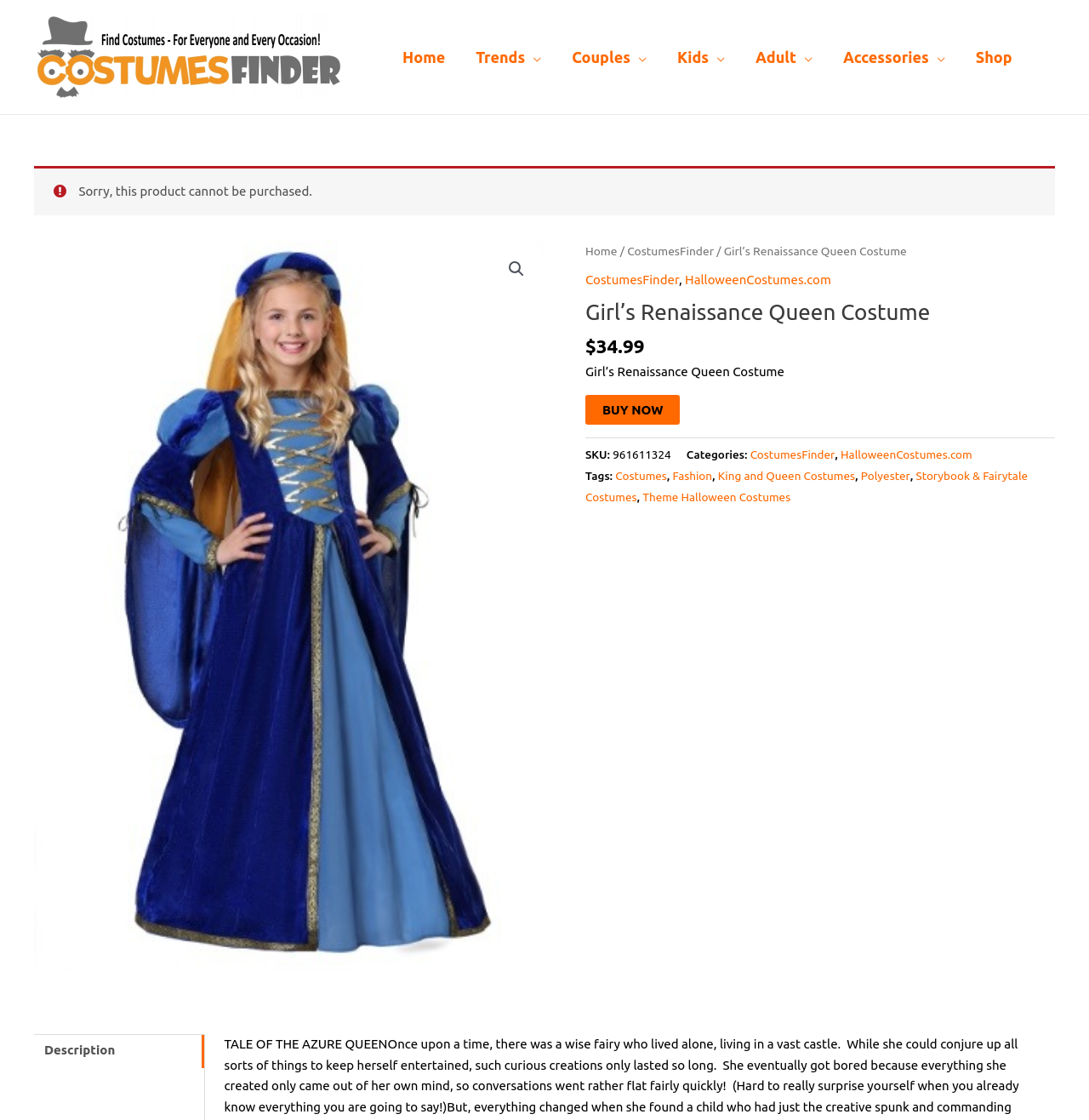Identify the bounding box coordinates for the UI element described as: "Committing to Change". The coordinates should be provided as four floats between 0 and 1: [left, top, right, bottom].

None